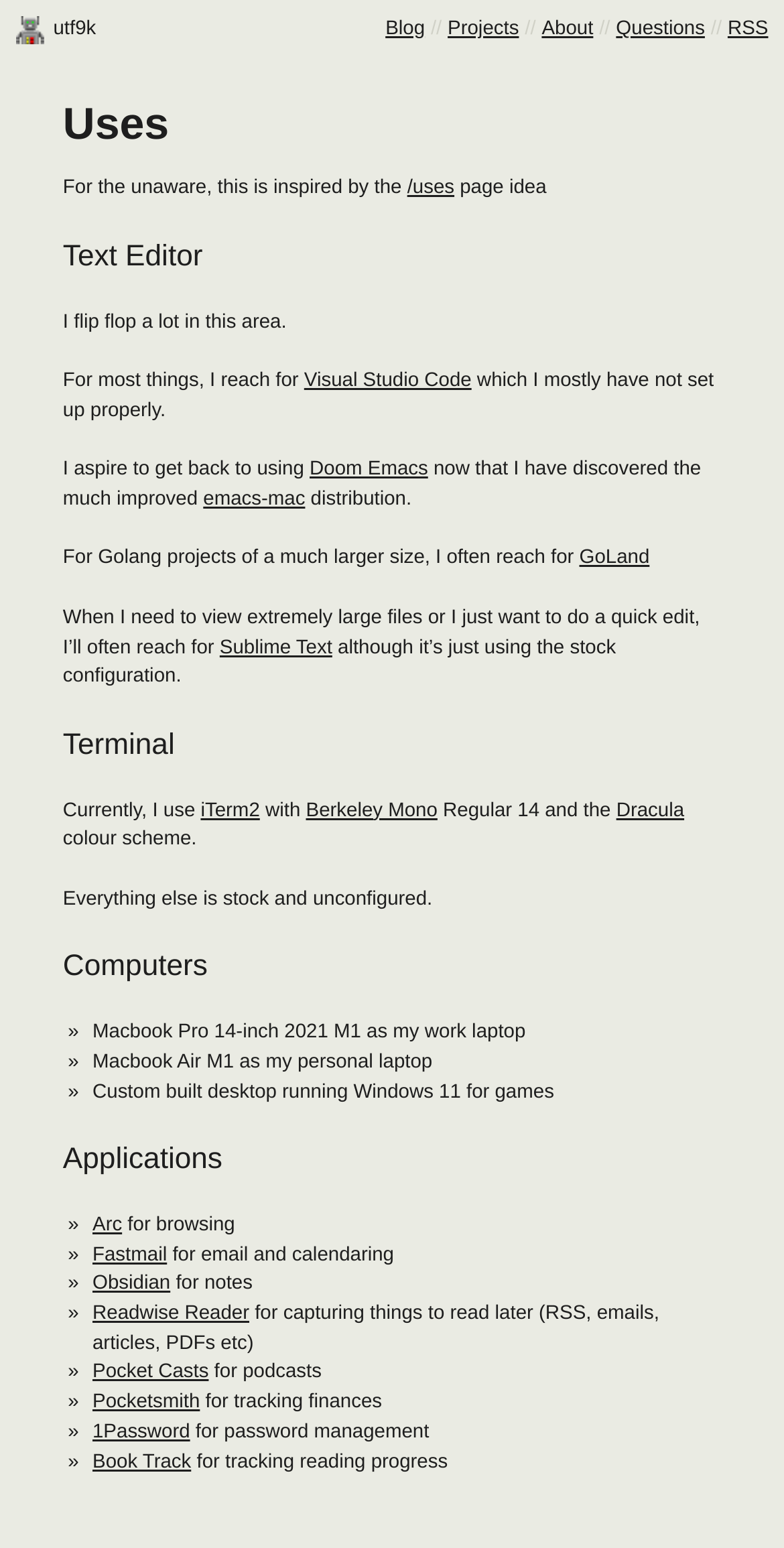Please identify the bounding box coordinates of the element I need to click to follow this instruction: "Explore posts".

None